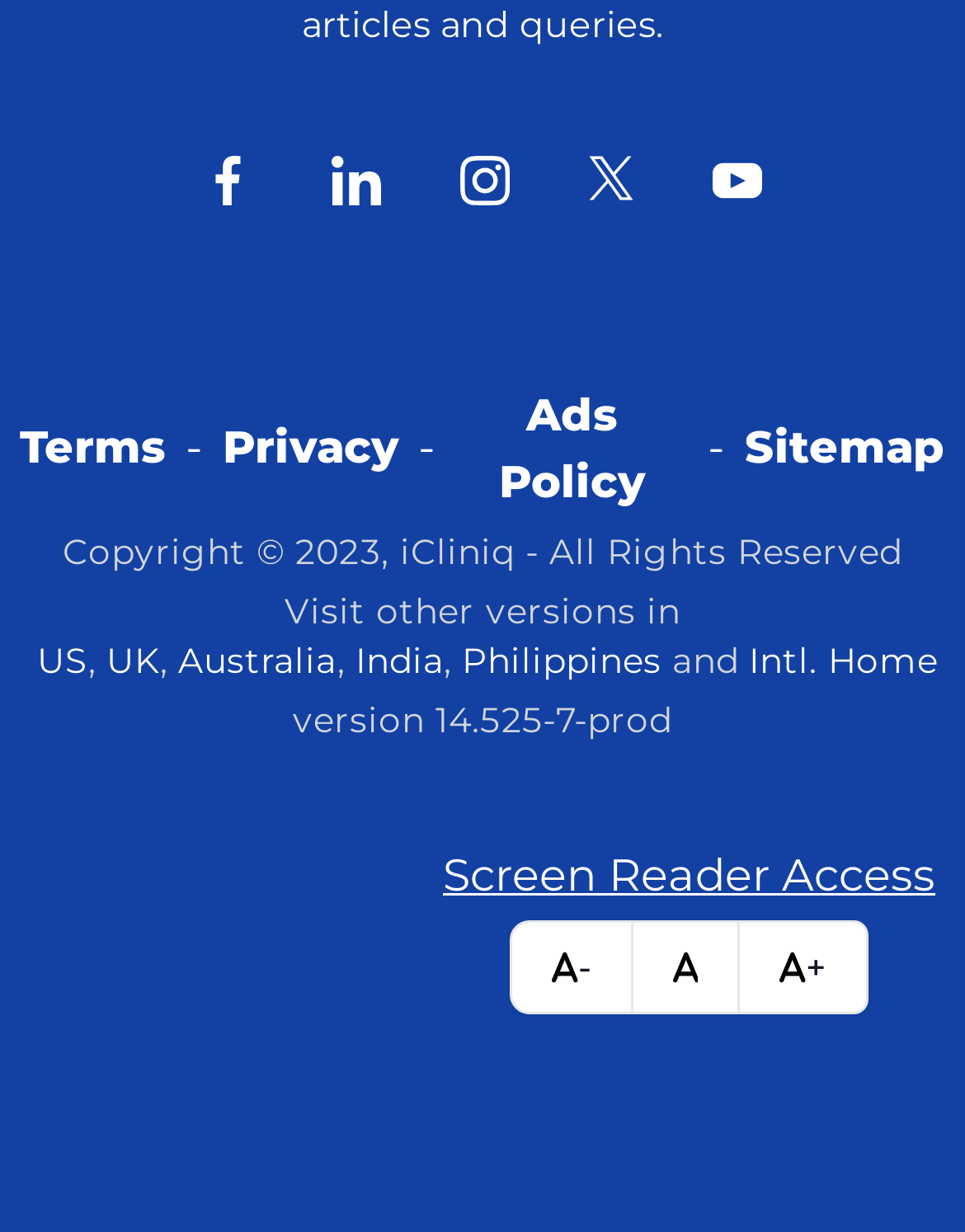Locate the bounding box coordinates for the element described below: "Sitemap". The coordinates must be four float values between 0 and 1, formatted as [left, top, right, bottom].

[0.772, 0.338, 0.979, 0.392]